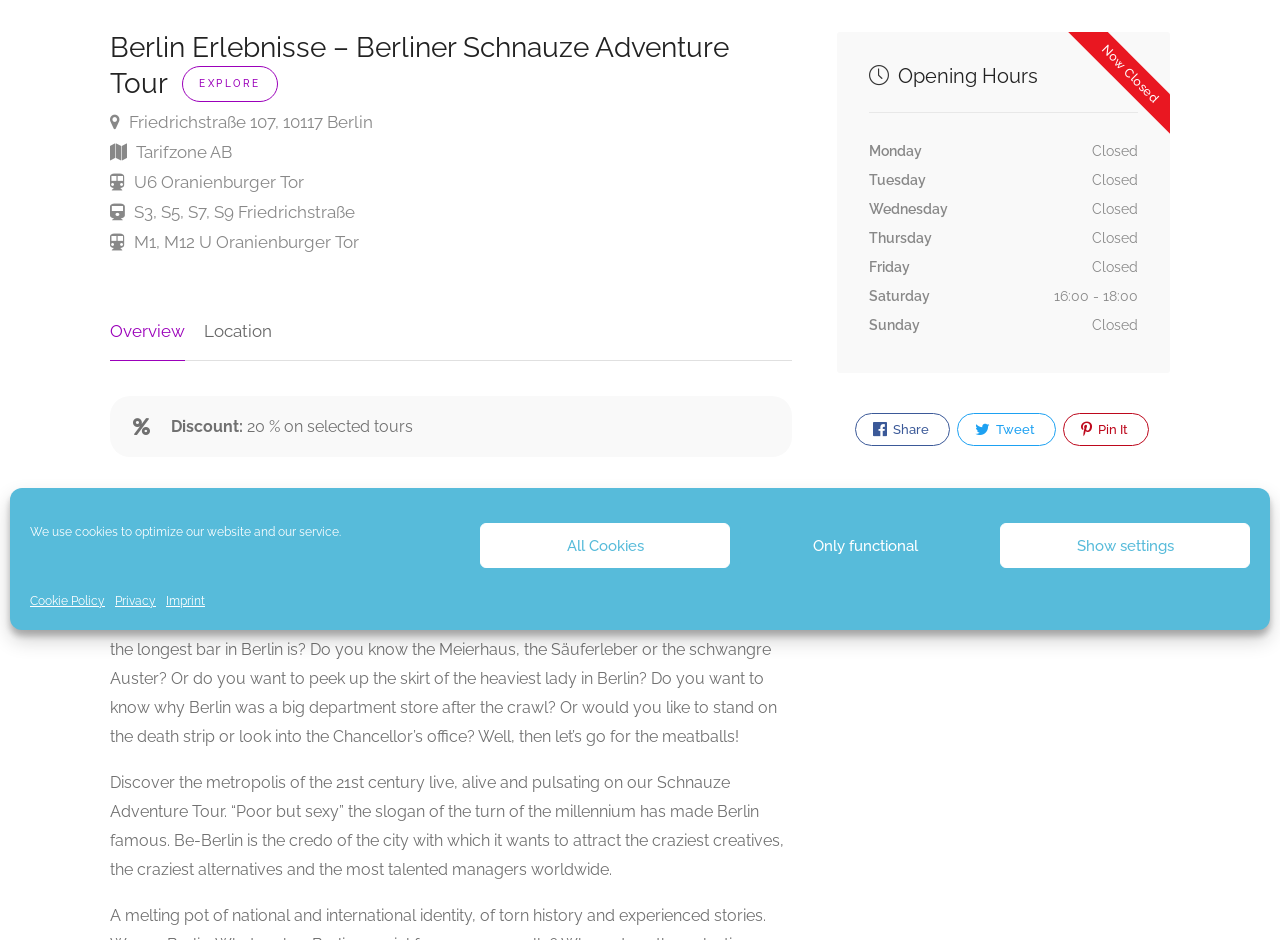Given the element description: "Home", predict the bounding box coordinates of this UI element. The coordinates must be four float numbers between 0 and 1, given as [left, top, right, bottom].

None